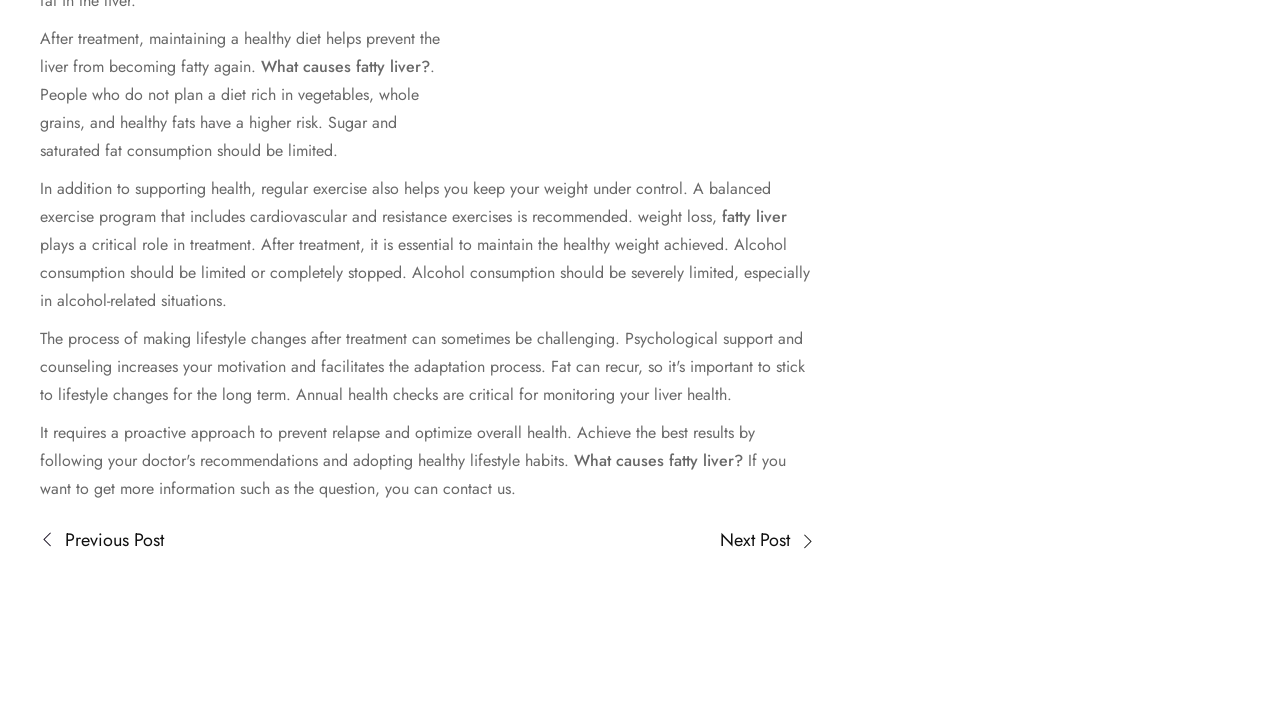What is recommended for weight control?
Examine the image and give a concise answer in one word or a short phrase.

Balanced exercise program